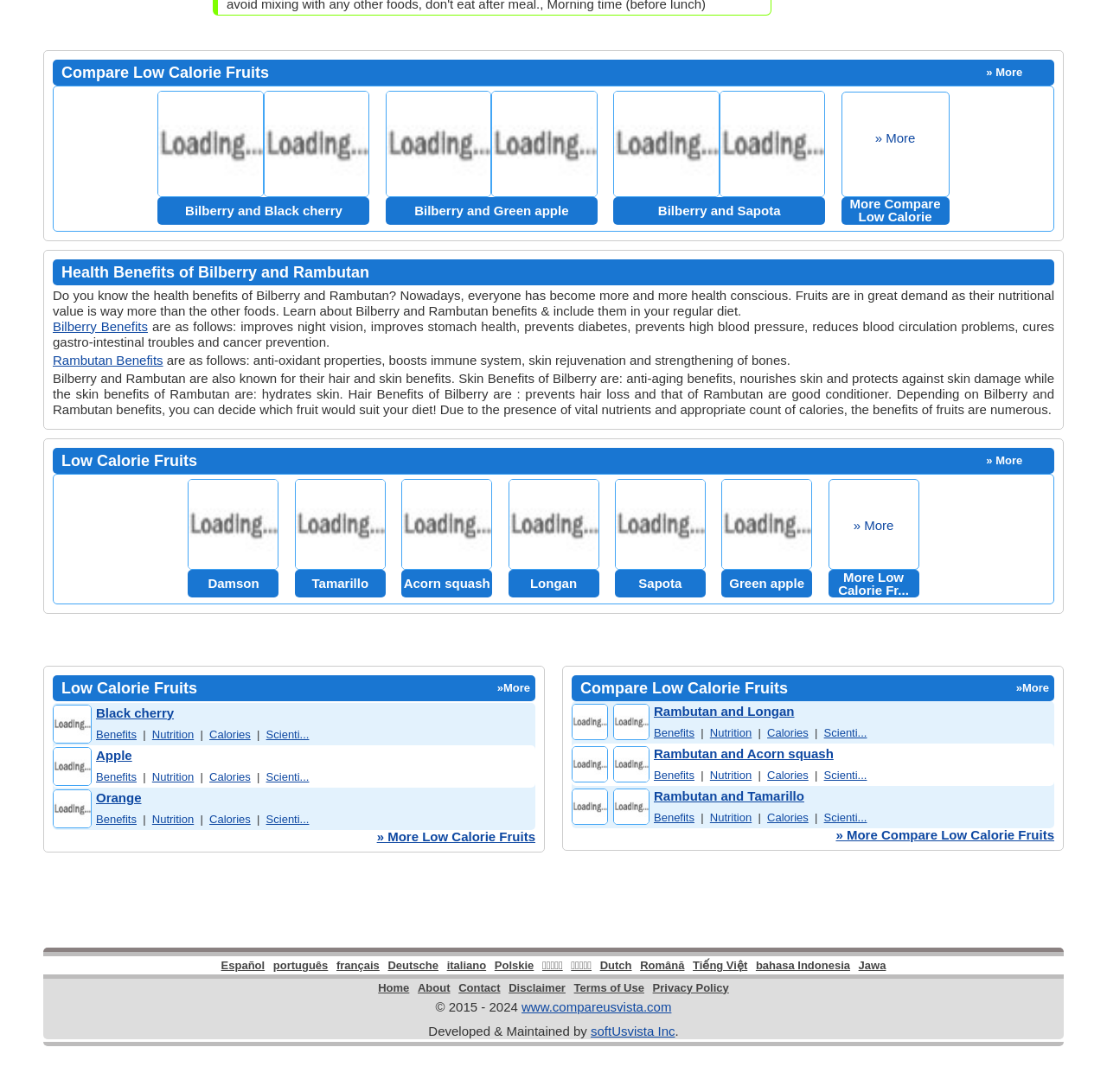Please indicate the bounding box coordinates of the element's region to be clicked to achieve the instruction: "Compare Bilberry and Black cherry". Provide the coordinates as four float numbers between 0 and 1, i.e., [left, top, right, bottom].

[0.143, 0.18, 0.334, 0.205]